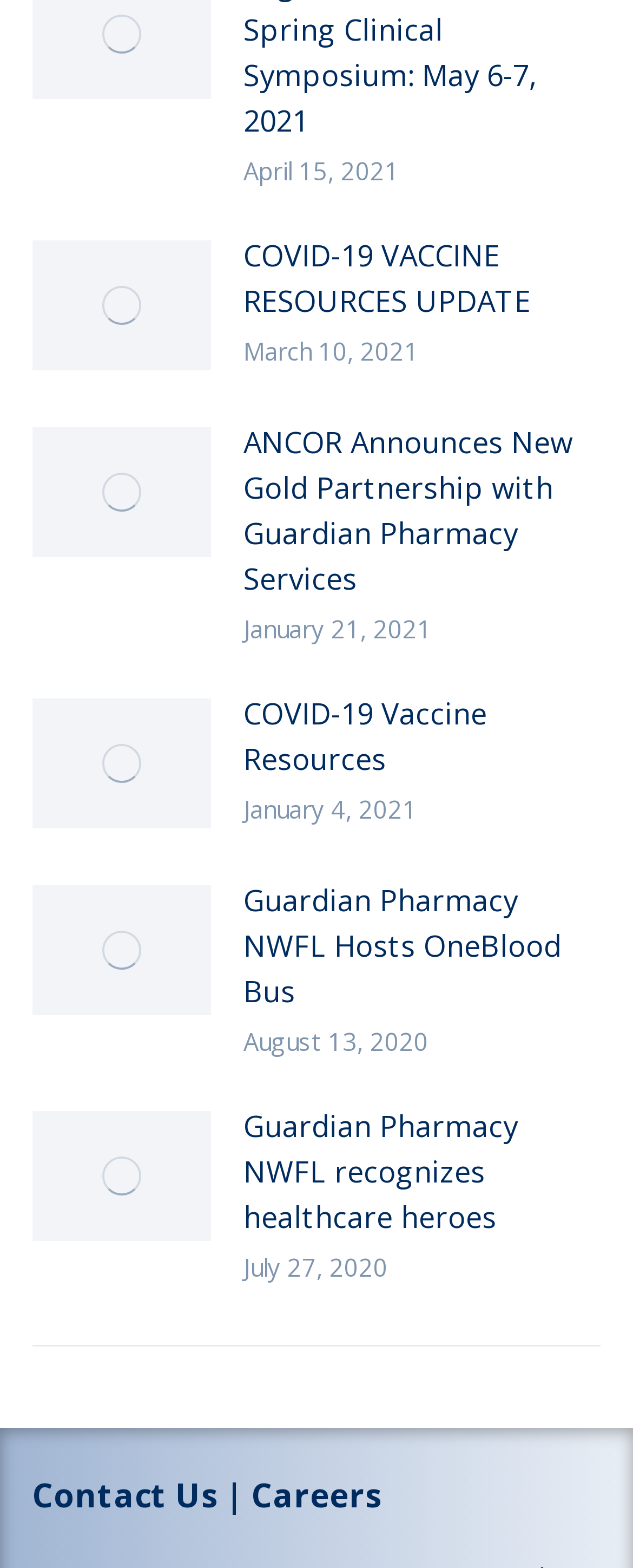Could you provide the bounding box coordinates for the portion of the screen to click to complete this instruction: "explore Careers"?

[0.397, 0.94, 0.603, 0.968]